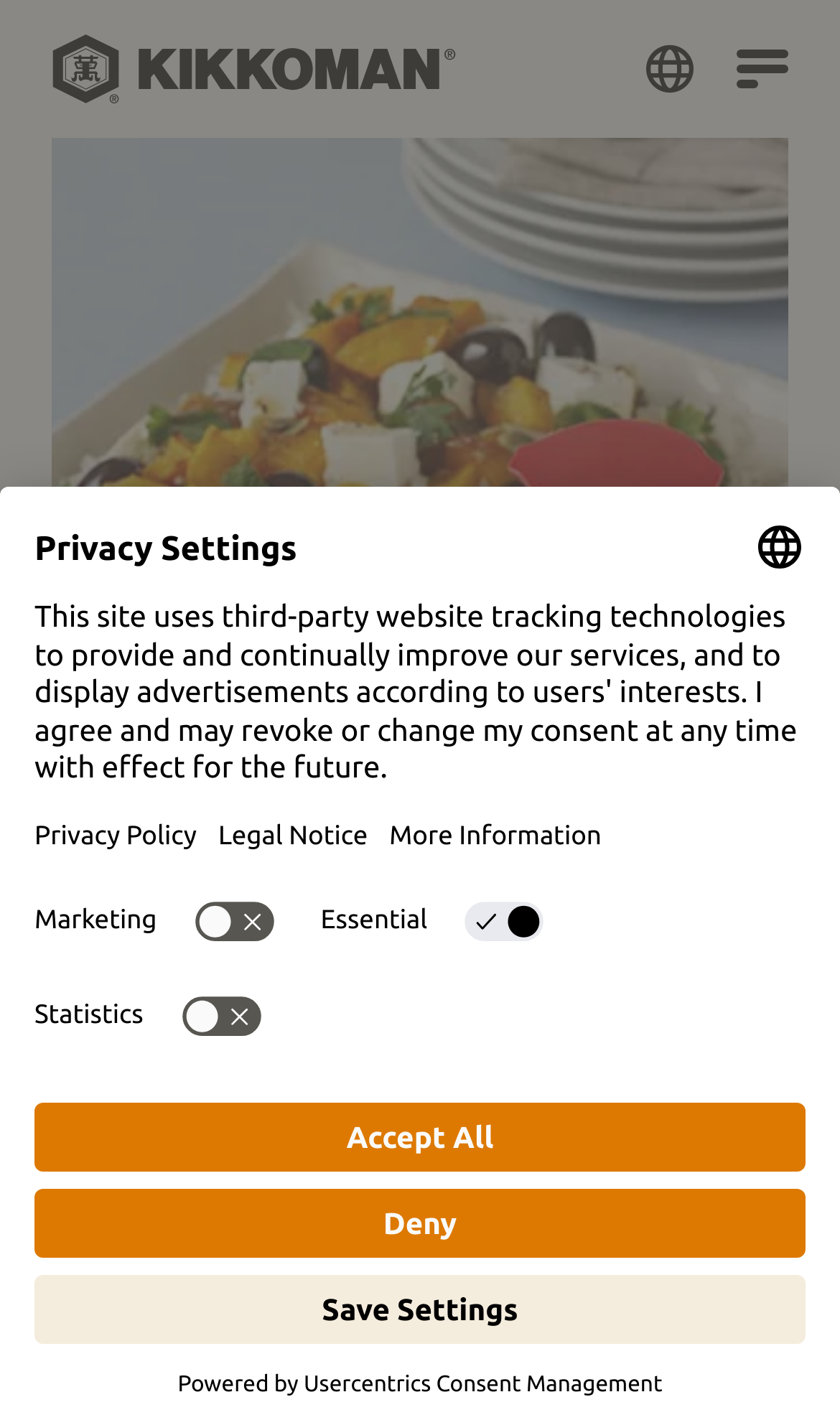Please find the bounding box coordinates of the element's region to be clicked to carry out this instruction: "Visit the Usercentrics Consent Management website".

[0.361, 0.965, 0.789, 0.983]